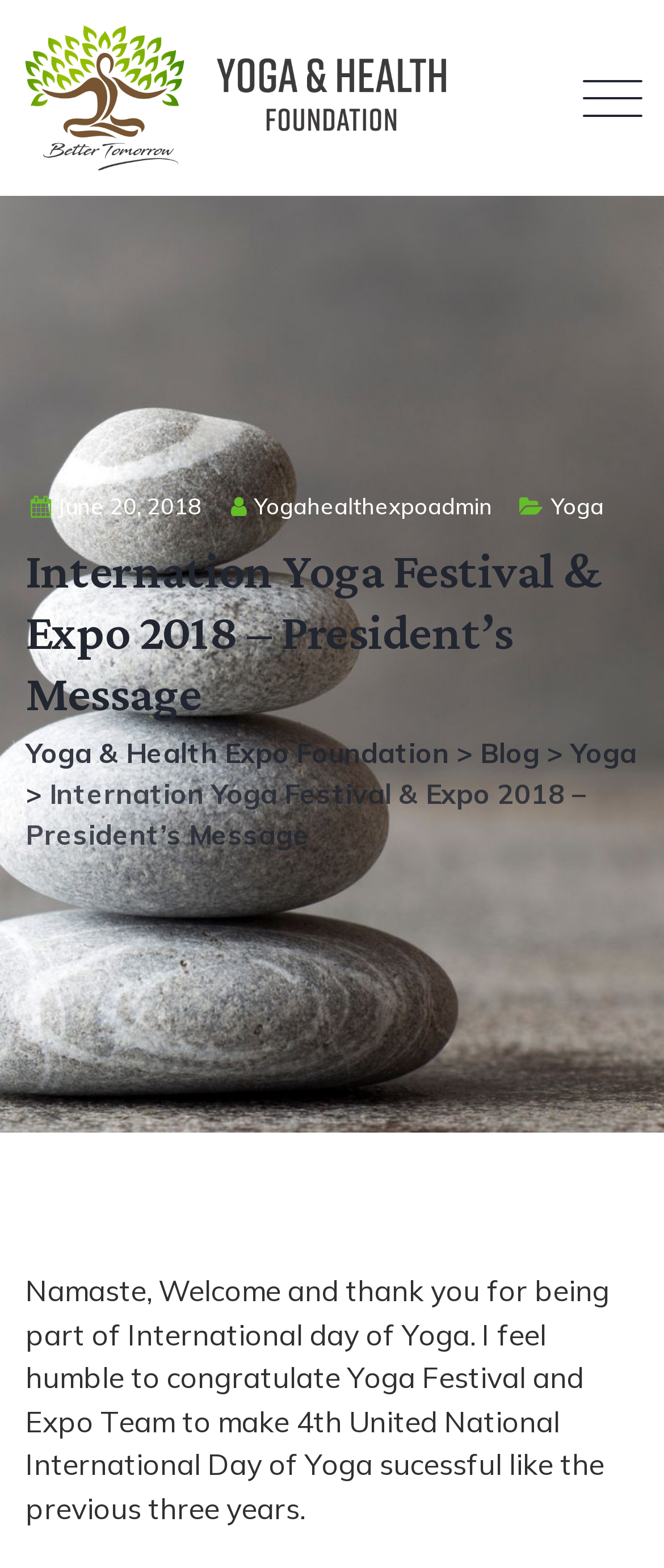Extract the bounding box coordinates for the HTML element that matches this description: "Yoga". The coordinates should be four float numbers between 0 and 1, i.e., [left, top, right, bottom].

[0.859, 0.469, 0.959, 0.491]